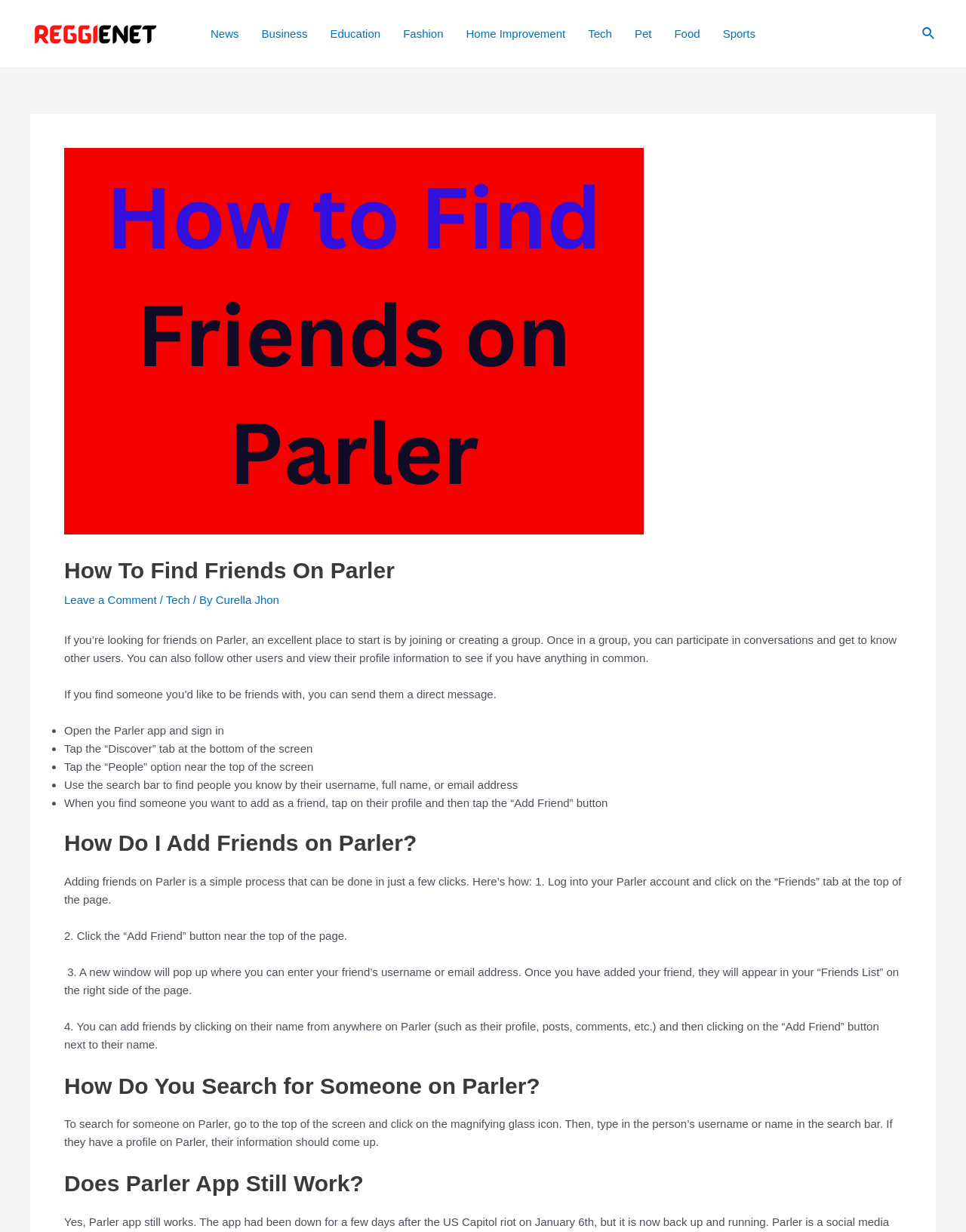Can you pinpoint the bounding box coordinates for the clickable element required for this instruction: "Click on the 'News' link"? The coordinates should be four float numbers between 0 and 1, i.e., [left, top, right, bottom].

[0.206, 0.003, 0.259, 0.052]